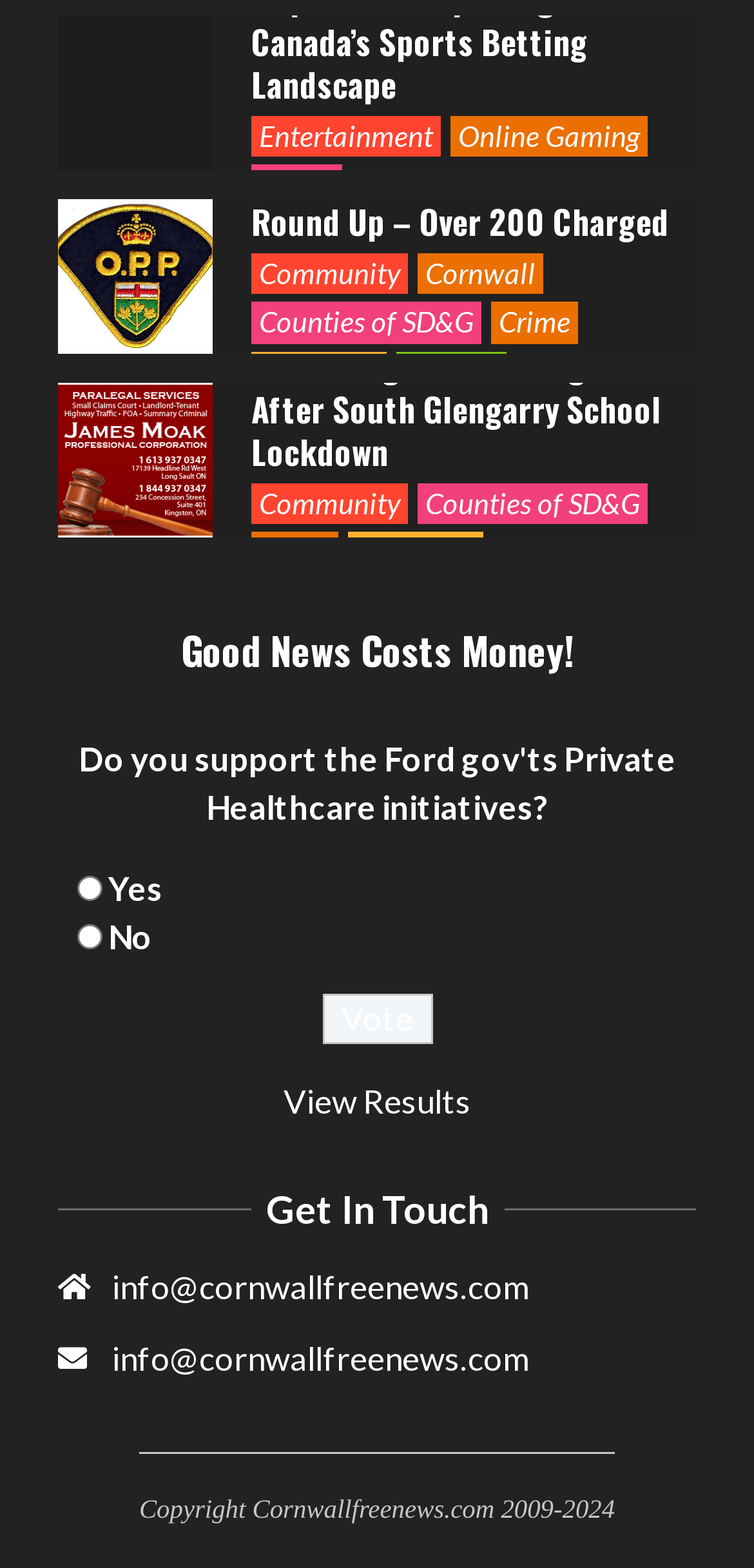Provide a brief response to the question using a single word or phrase: 
How many radio buttons are there on this webpage?

2